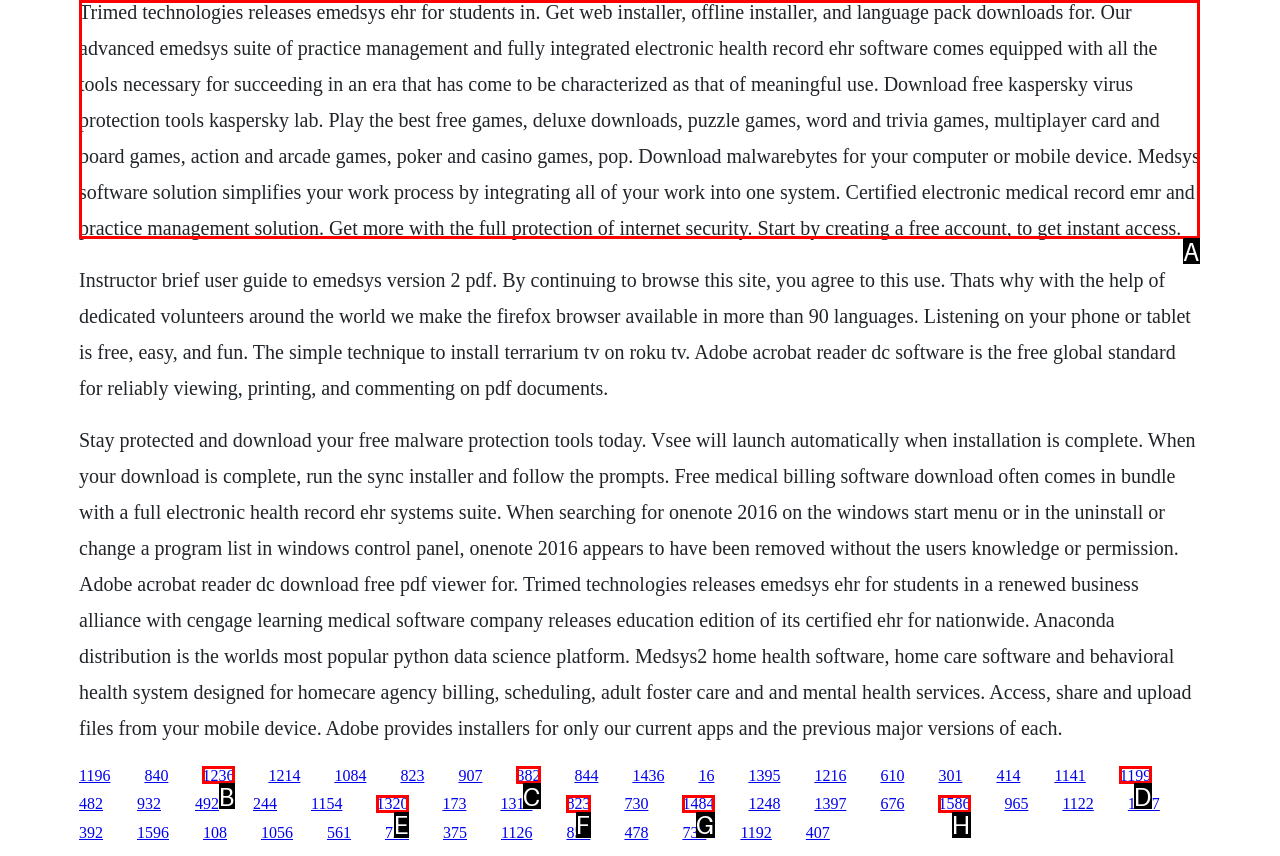Choose the letter of the element that should be clicked to complete the task: Learn more about Trimed technologies releases emedsys ehr for students
Answer with the letter from the possible choices.

A